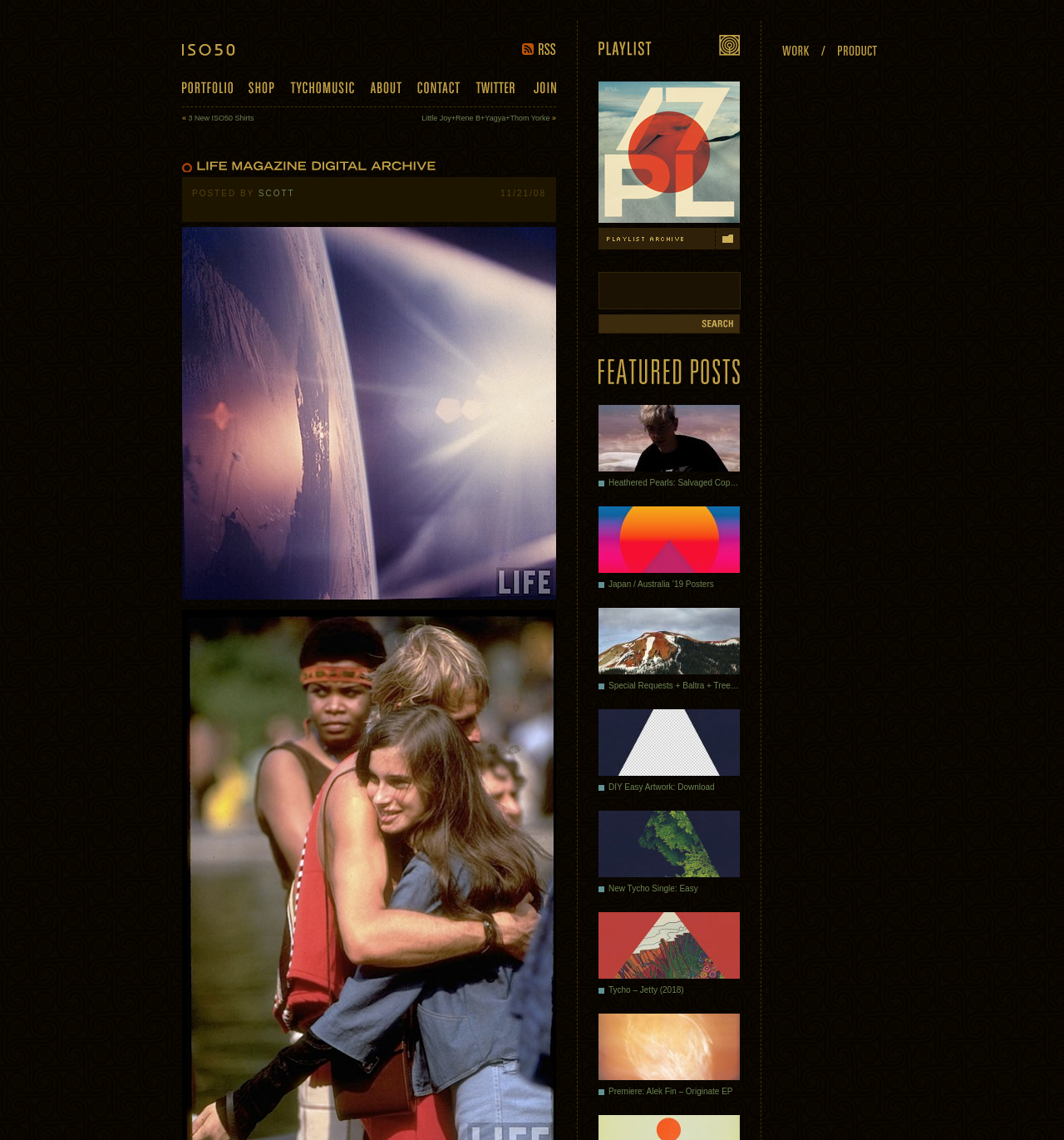Find the bounding box coordinates for the area that must be clicked to perform this action: "Search for something".

[0.562, 0.238, 0.695, 0.292]